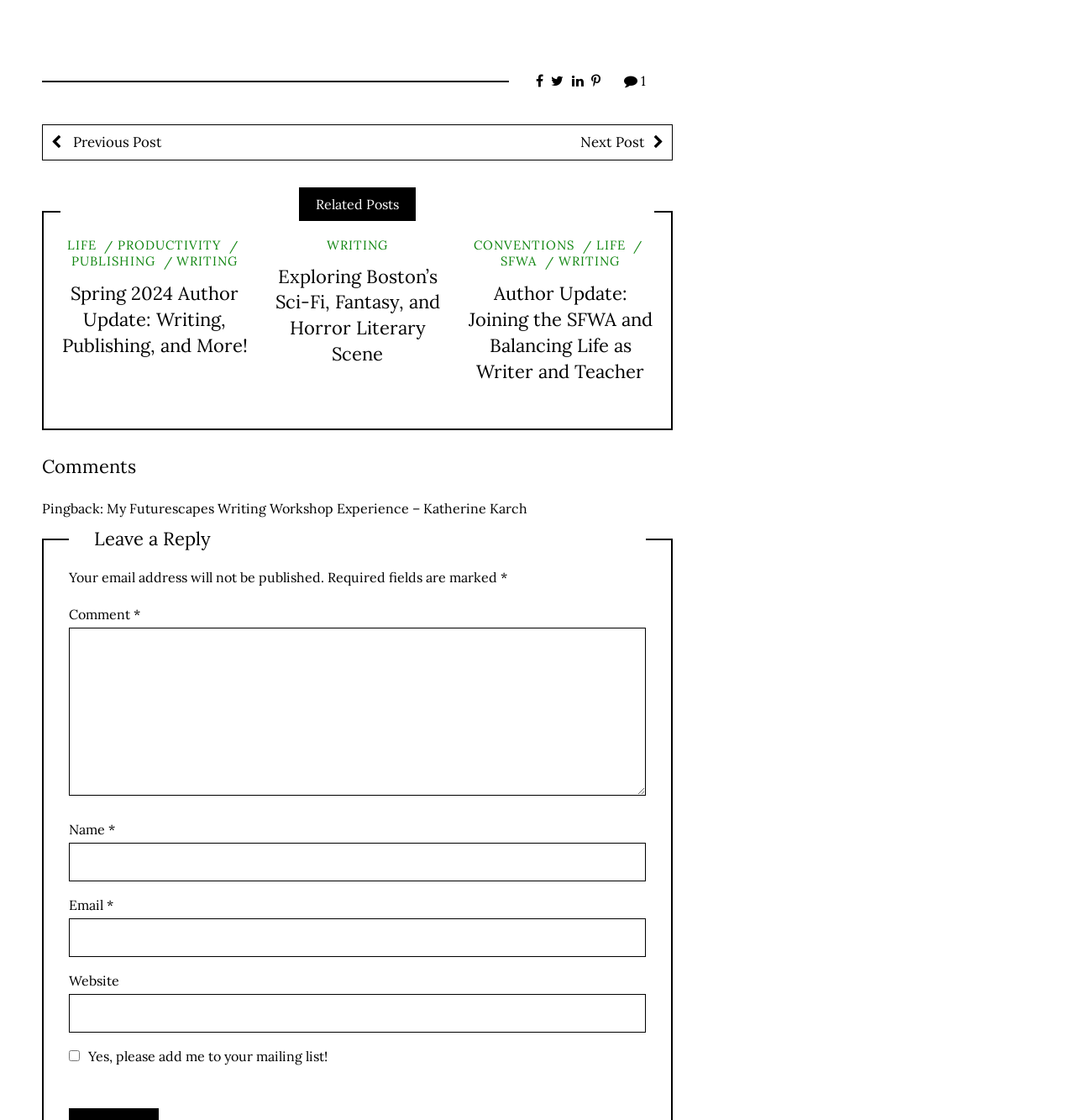Please find the bounding box coordinates of the element that needs to be clicked to perform the following instruction: "Leave a reply". The bounding box coordinates should be four float numbers between 0 and 1, represented as [left, top, right, bottom].

[0.064, 0.471, 0.601, 0.491]